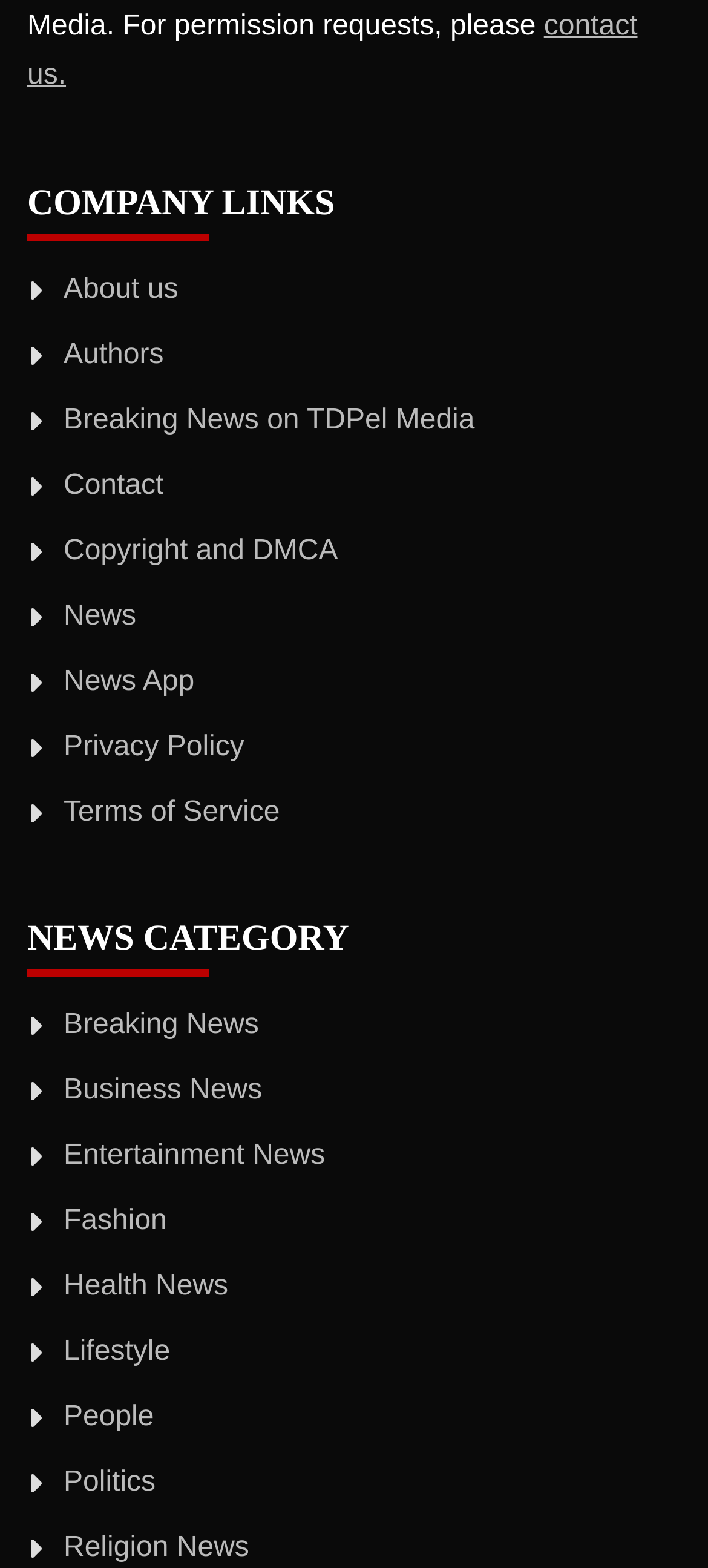Give a short answer using one word or phrase for the question:
What is the last link under NEWS CATEGORY?

Religion News